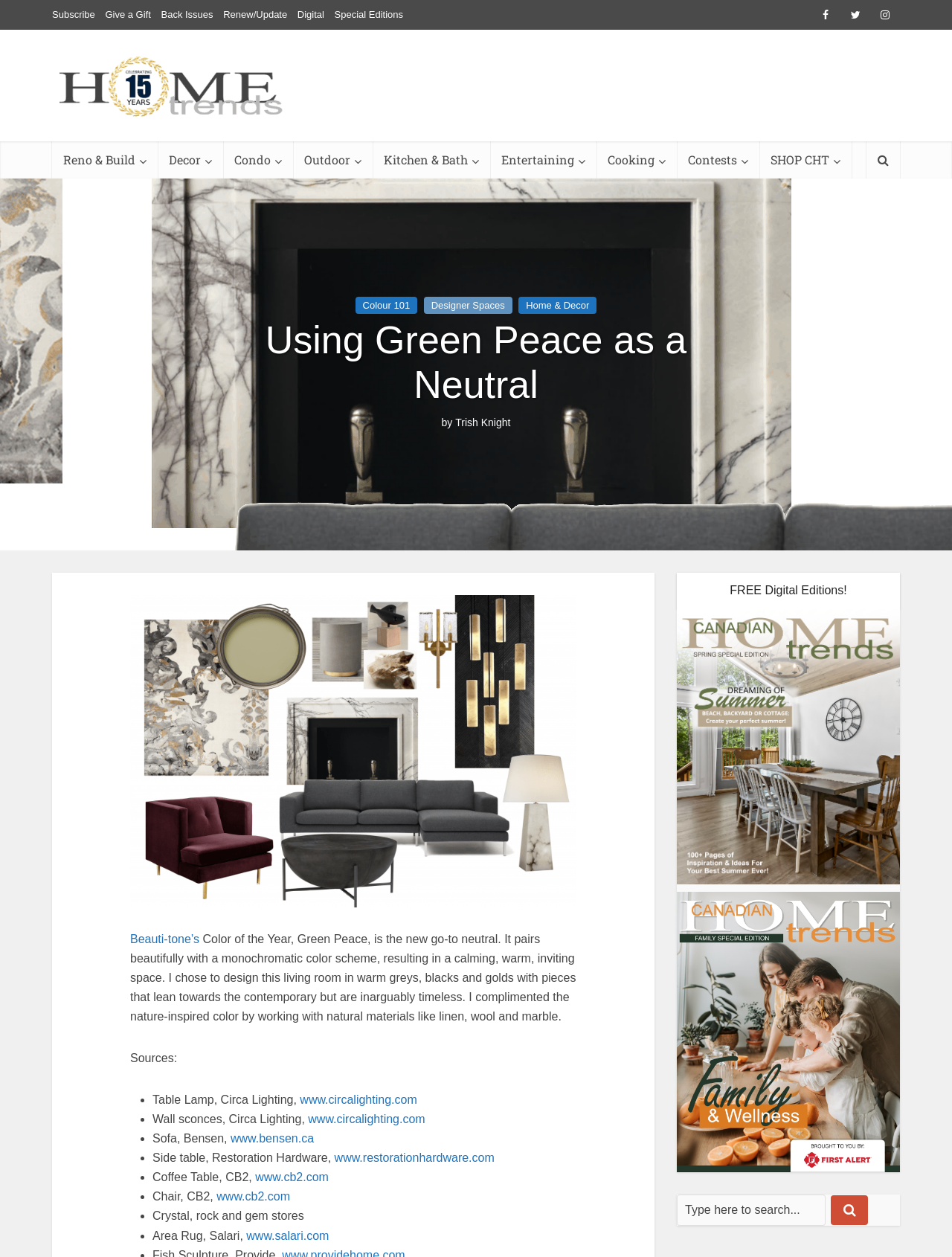Identify and extract the heading text of the webpage.

Using Green Peace as a Neutral